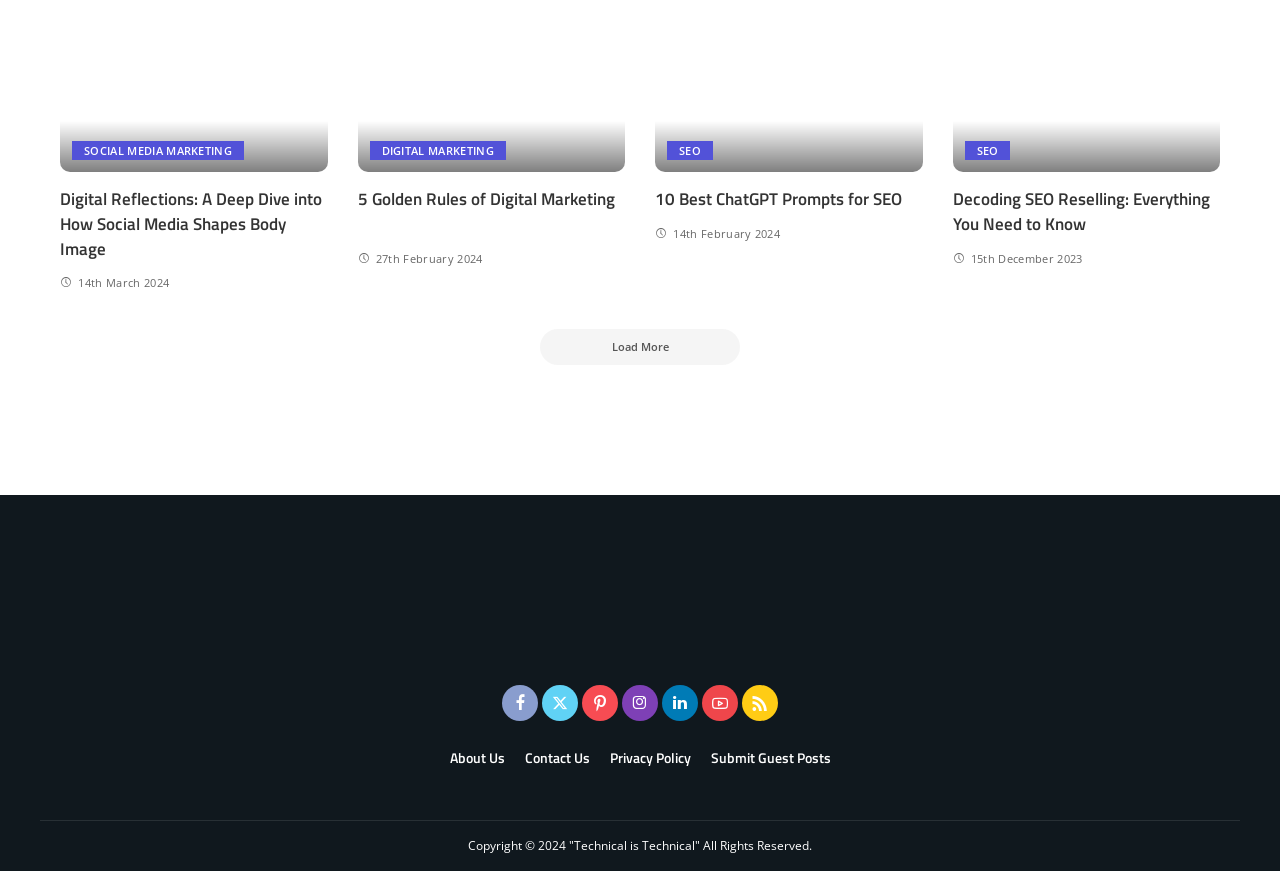Please specify the bounding box coordinates in the format (top-left x, top-left y, bottom-right x, bottom-right y), with all values as floating point numbers between 0 and 1. Identify the bounding box of the UI element described by: Privacy Policy

[0.476, 0.857, 0.539, 0.882]